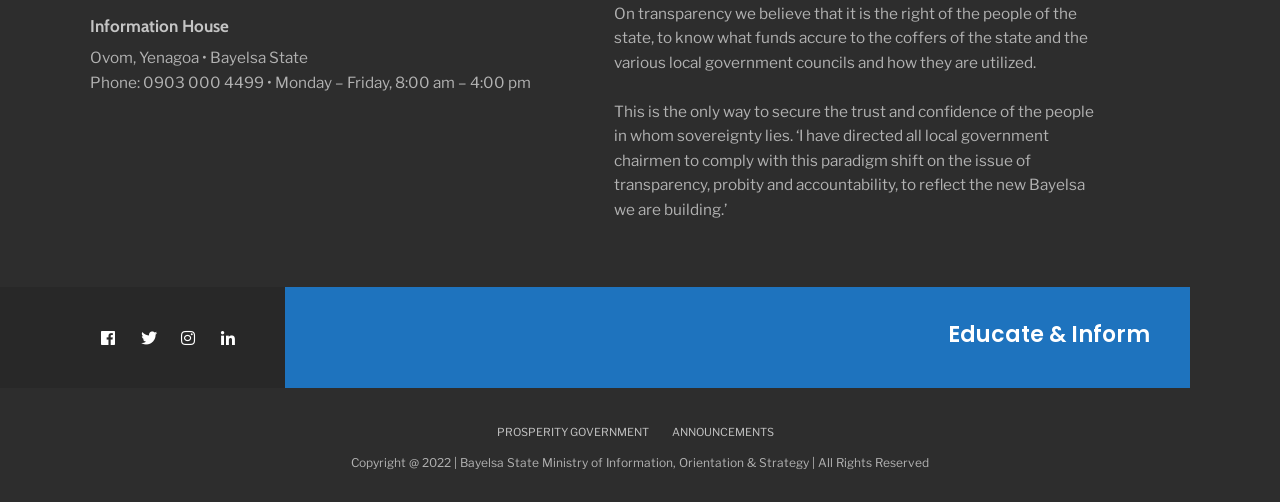Find the bounding box coordinates for the HTML element described as: "Announcements". The coordinates should consist of four float values between 0 and 1, i.e., [left, top, right, bottom].

[0.517, 0.836, 0.612, 0.884]